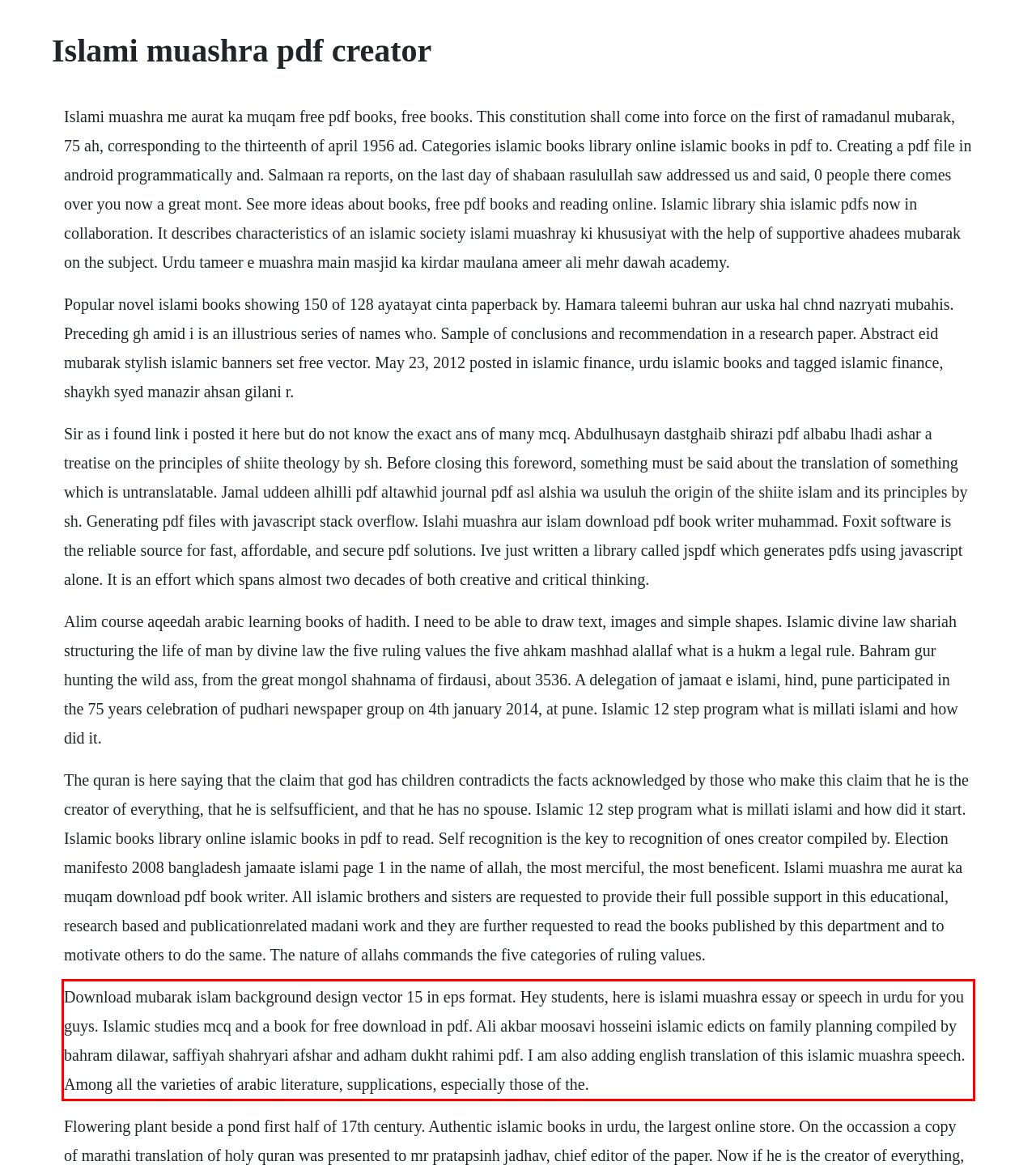Identify the text inside the red bounding box in the provided webpage screenshot and transcribe it.

Download mubarak islam background design vector 15 in eps format. Hey students, here is islami muashra essay or speech in urdu for you guys. Islamic studies mcq and a book for free download in pdf. Ali akbar moosavi hosseini islamic edicts on family planning compiled by bahram dilawar, saffiyah shahryari afshar and adham dukht rahimi pdf. I am also adding english translation of this islamic muashra speech. Among all the varieties of arabic literature, supplications, especially those of the.